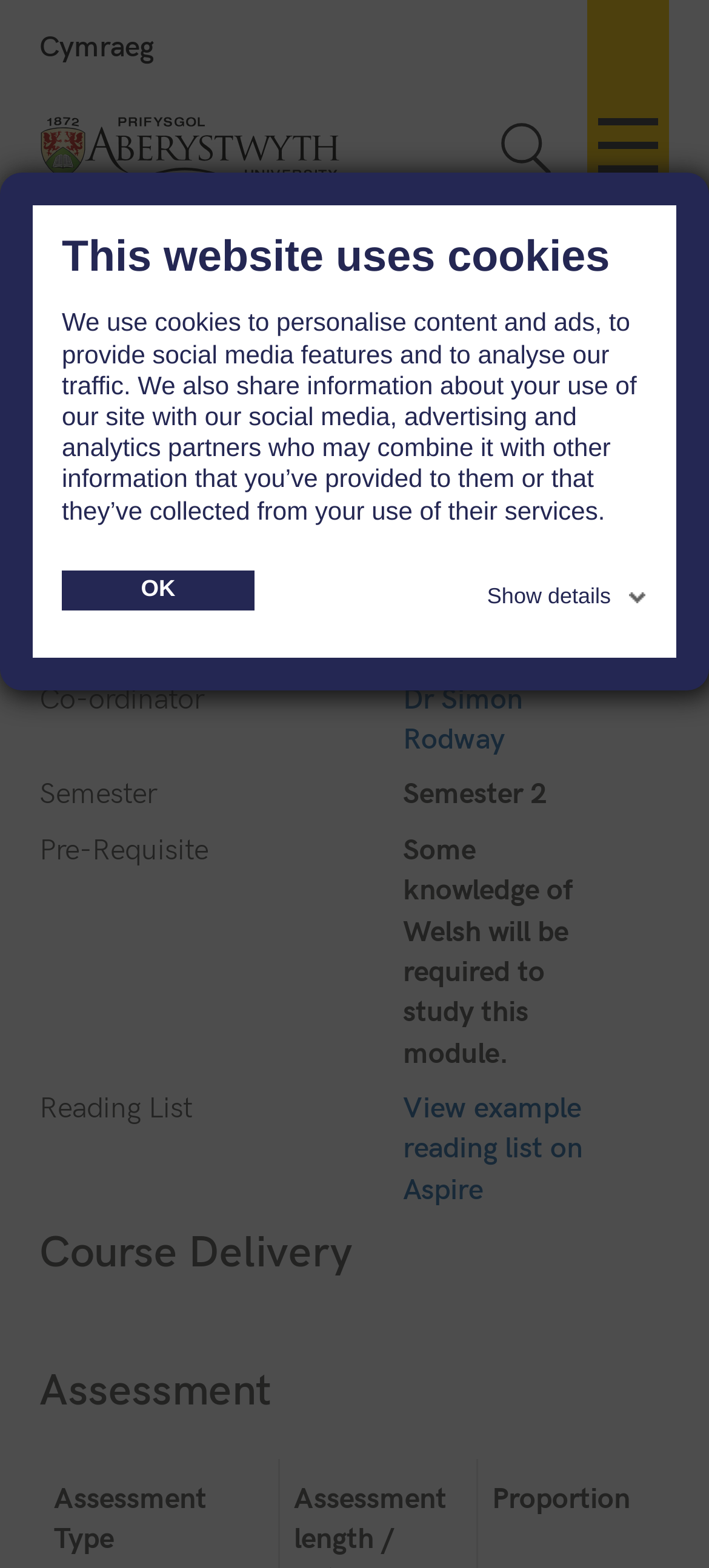What is the academic year of the module Early Medieval Welsh Poetry?
Provide an in-depth and detailed explanation in response to the question.

I found the module title 'Early Medieval Welsh Poetry' and its corresponding academic year '2024/2025' in the module information section.